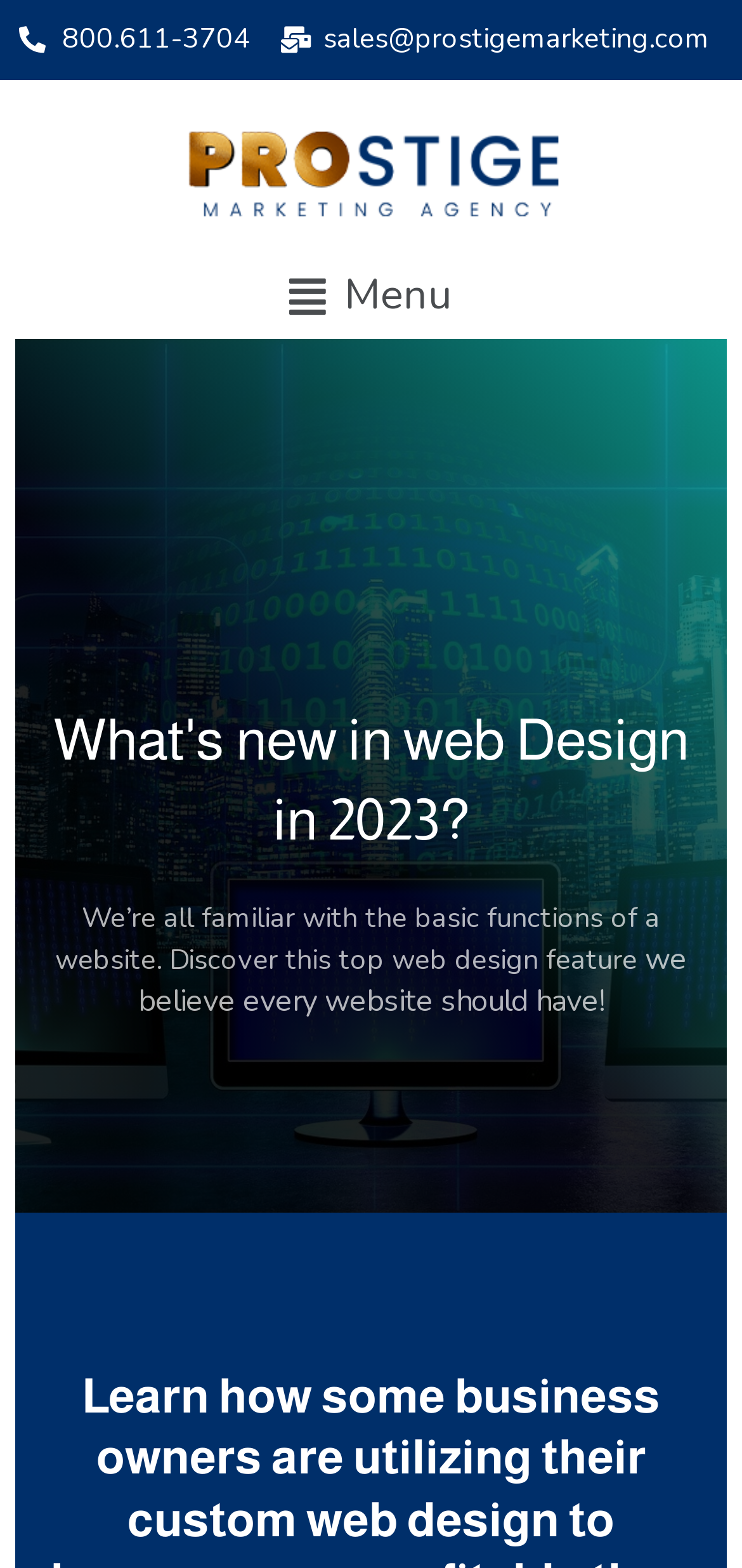Can you locate the main headline on this webpage and provide its text content?

What's new in web Design in 2023?